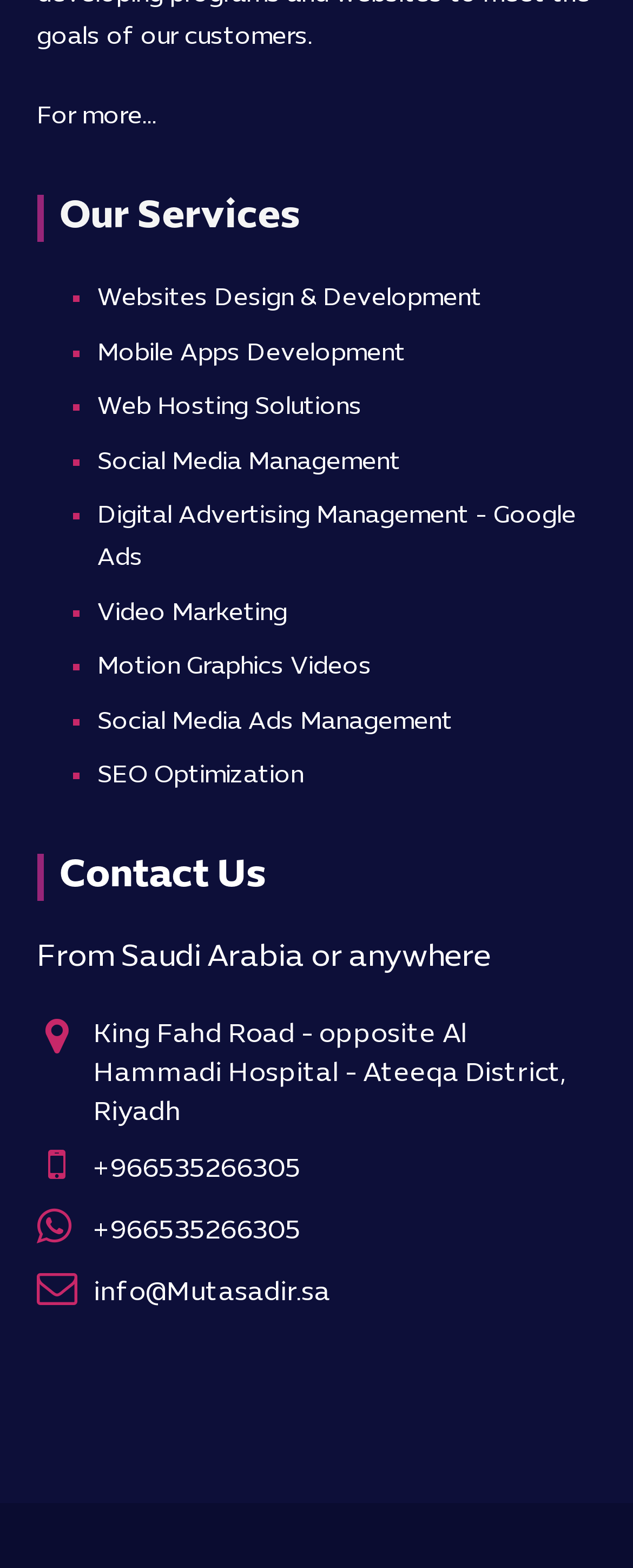What services are offered by this company?
Please use the visual content to give a single word or phrase answer.

Web design, apps, hosting, etc.